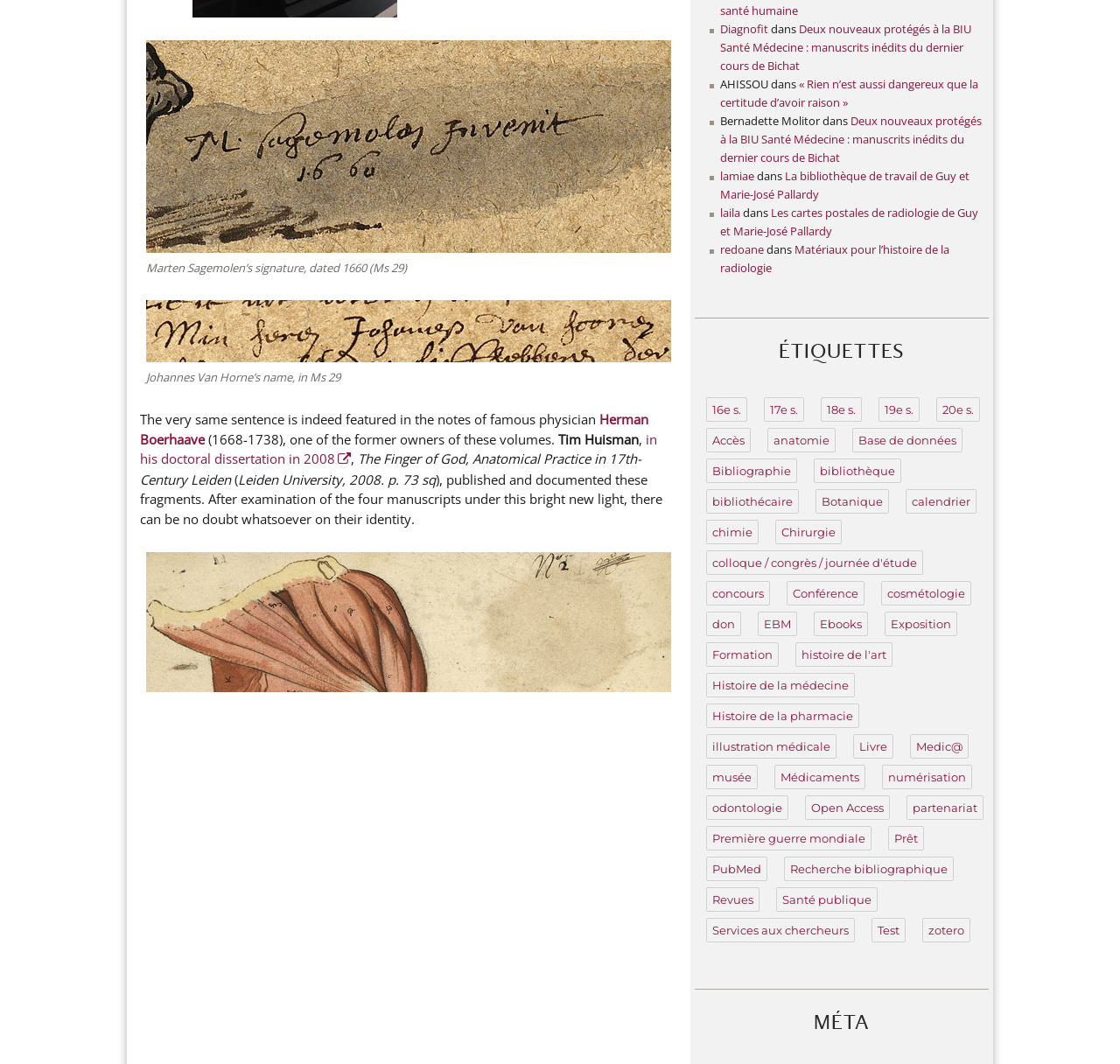Locate the bounding box coordinates of the item that should be clicked to fulfill the instruction: "Click on the link 'Herman Boerhaave'".

[0.125, 0.386, 0.579, 0.421]